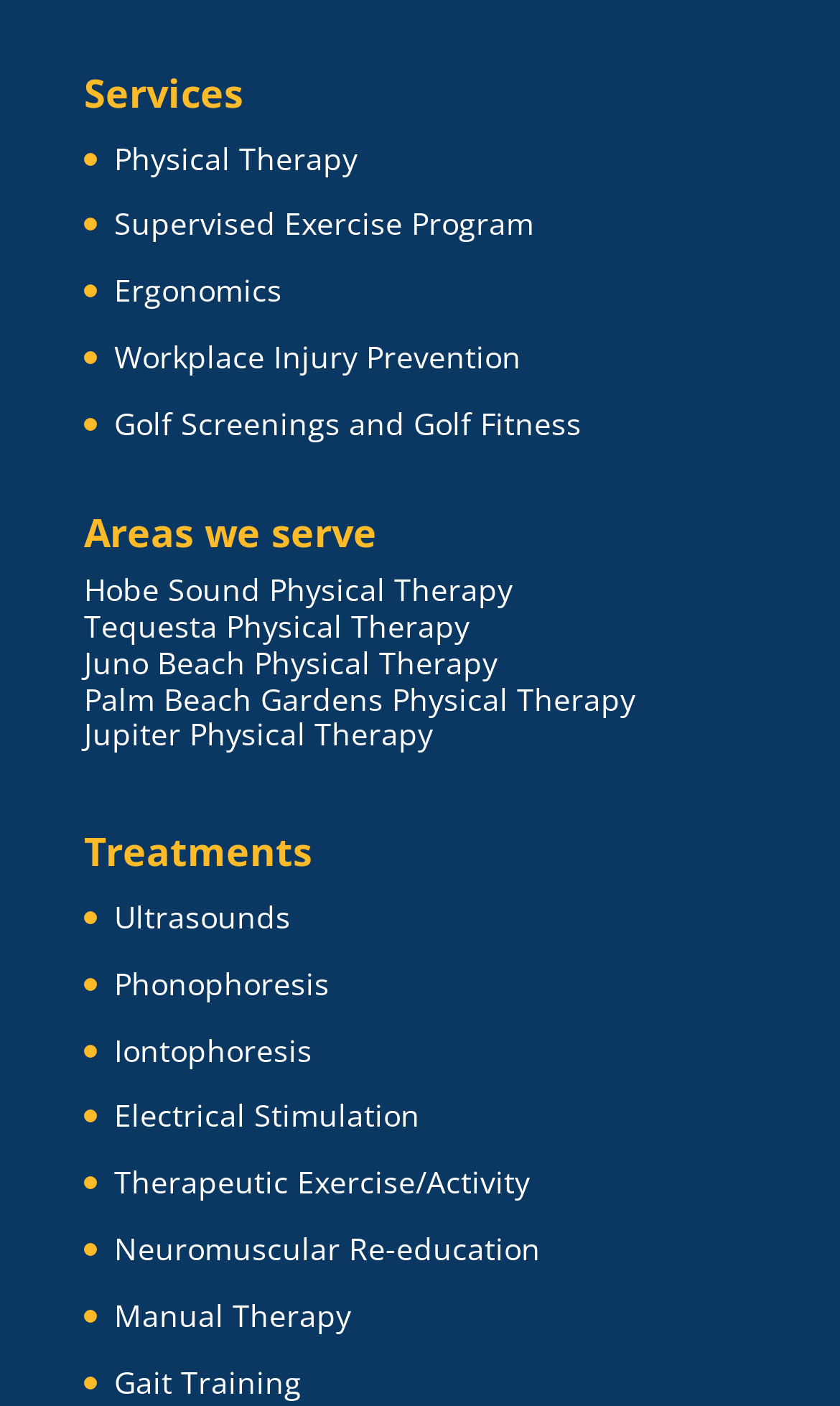Can you look at the image and give a comprehensive answer to the question:
What services are offered?

Based on the links provided under the 'Services' heading, the website offers various services including Physical Therapy, Supervised Exercise Program, Ergonomics, Workplace Injury Prevention, and Golf Screenings and Golf Fitness.